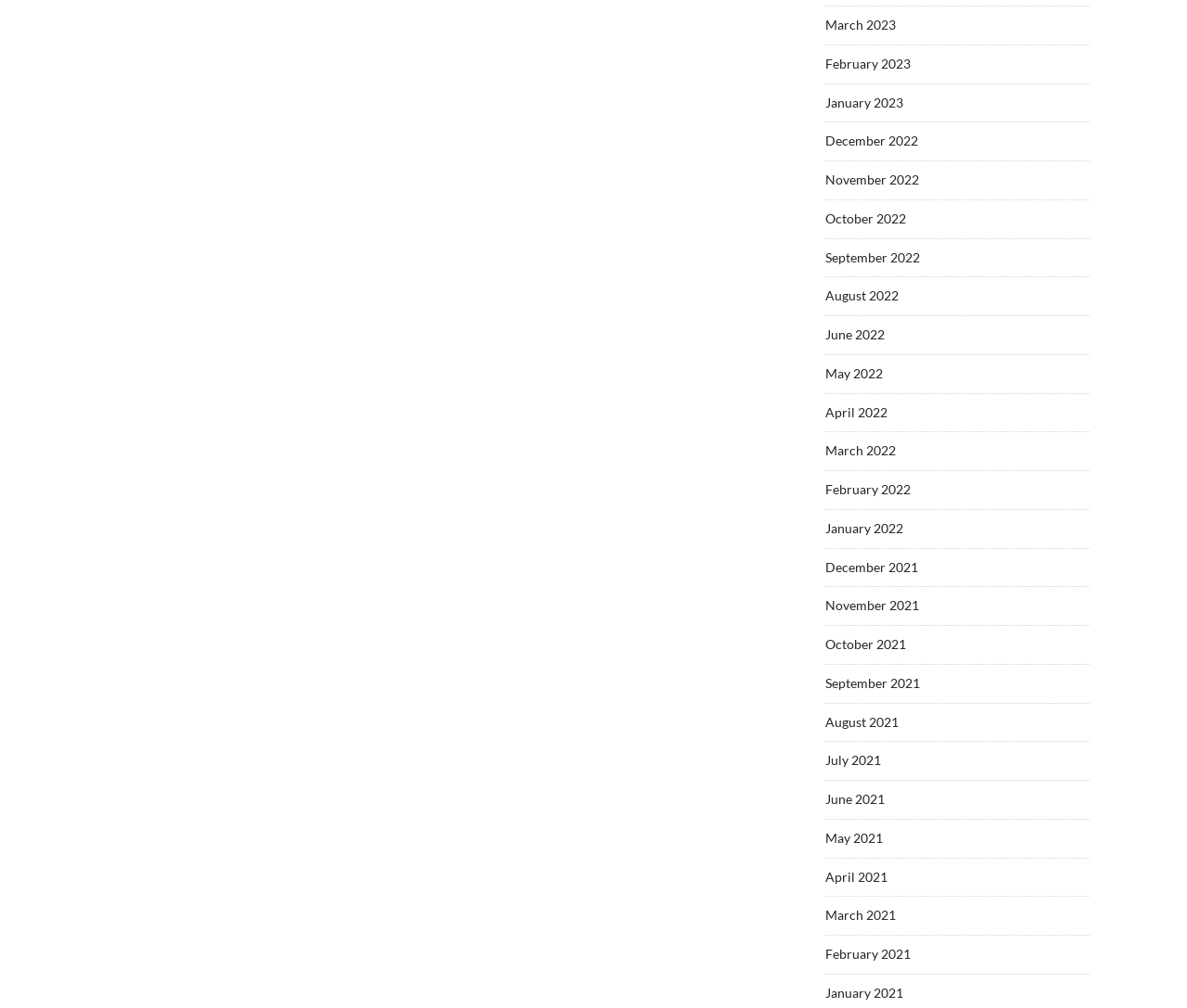Could you indicate the bounding box coordinates of the region to click in order to complete this instruction: "Read the review of 'The Round Up'".

None